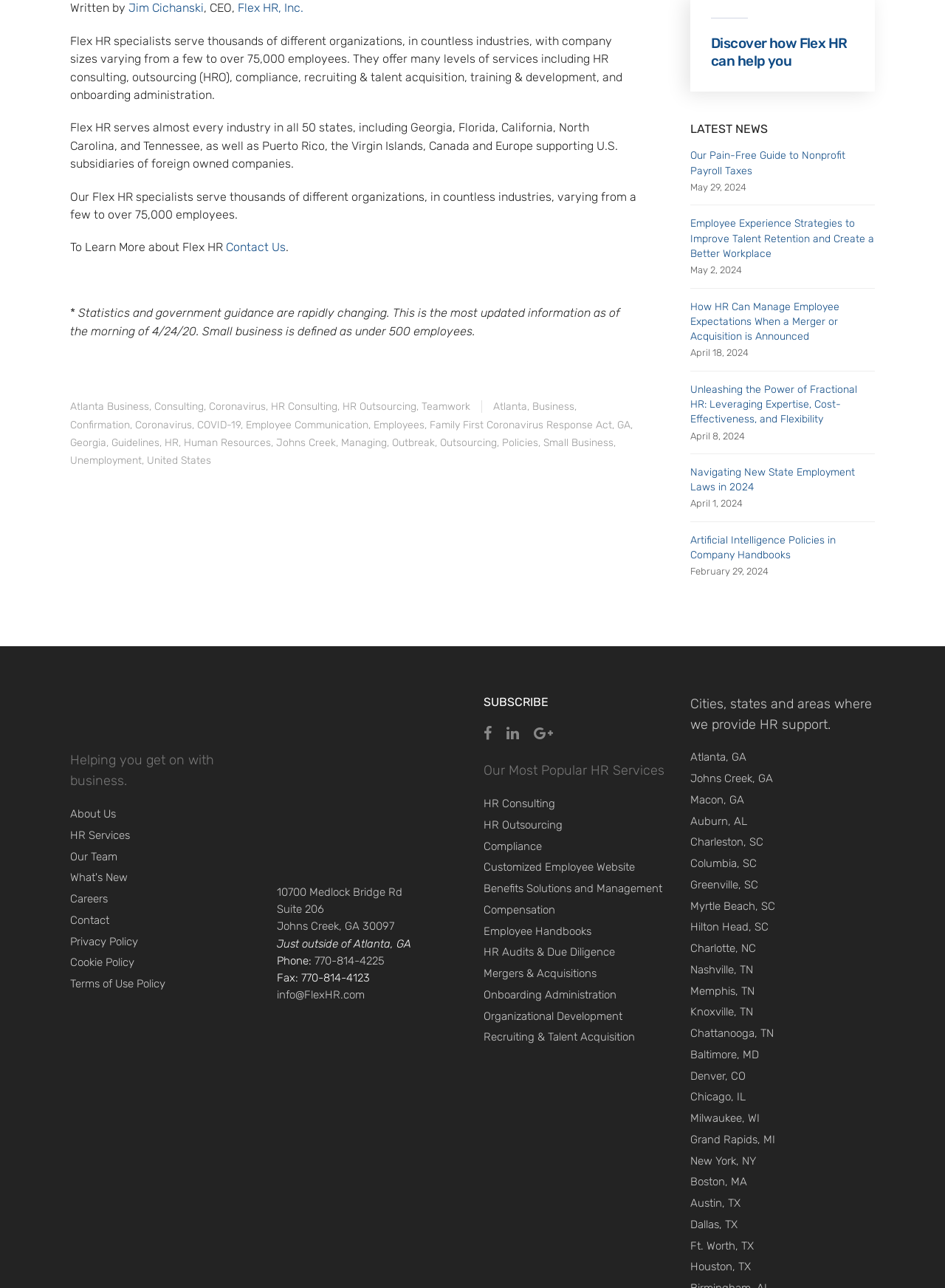What is the topic of the latest news section?
Look at the image and respond with a single word or a short phrase.

HR and employment